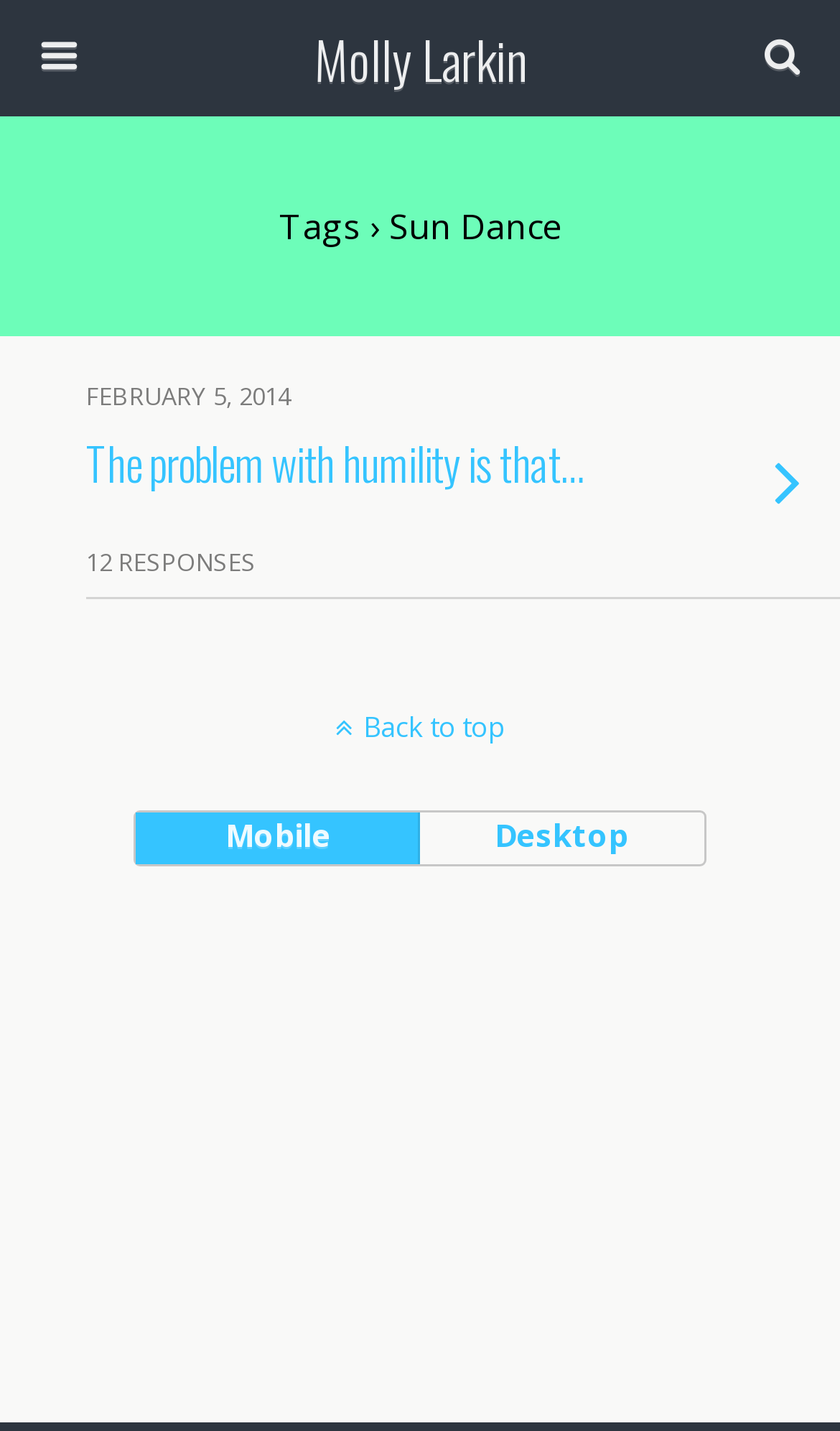Please provide a detailed answer to the question below based on the screenshot: 
How many responses are there to the article?

I found the answer by examining the link element 'FEBRUARY 5, 2014 The problem with humility is that… 12 RESPONSES ' which indicates that there are 12 responses to the article.